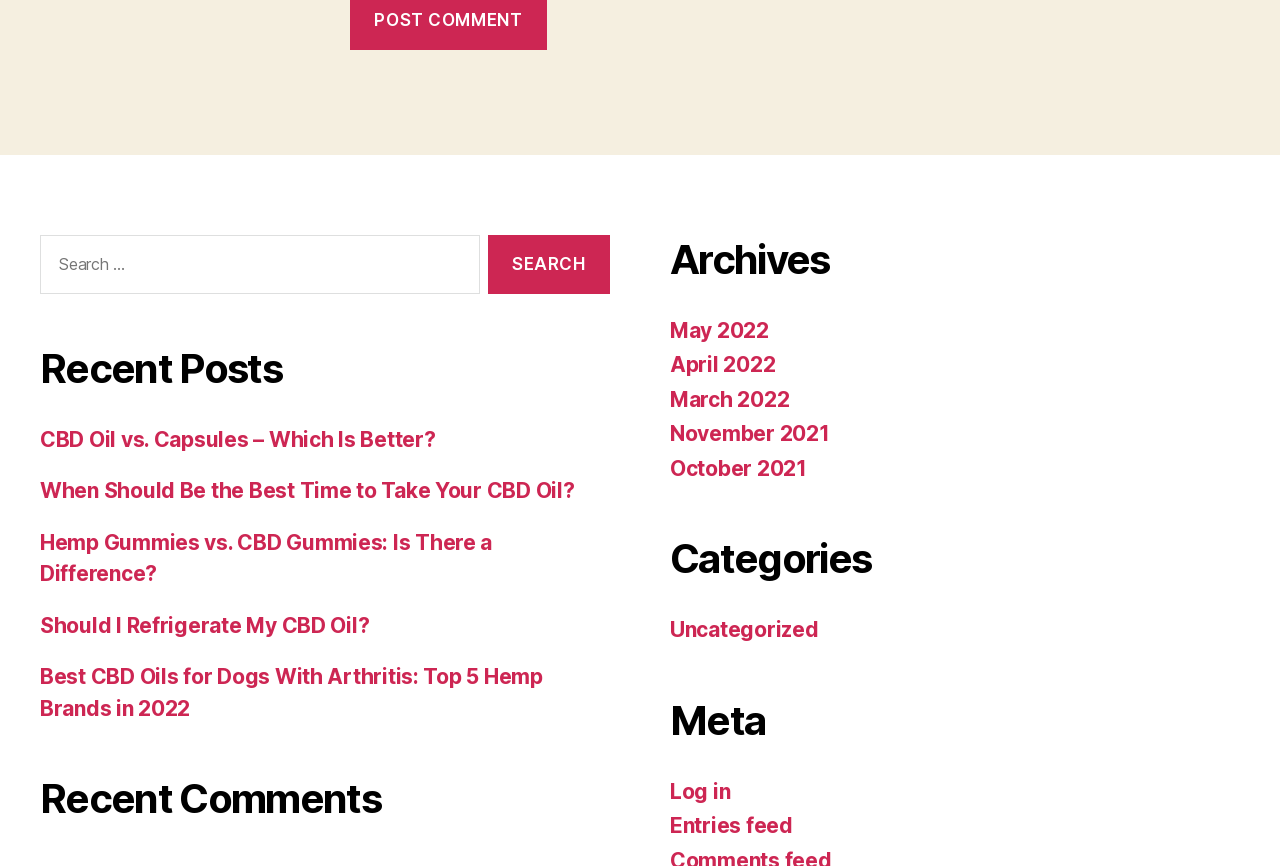Please provide the bounding box coordinates in the format (top-left x, top-left y, bottom-right x, bottom-right y). Remember, all values are floating point numbers between 0 and 1. What is the bounding box coordinate of the region described as: Home

None